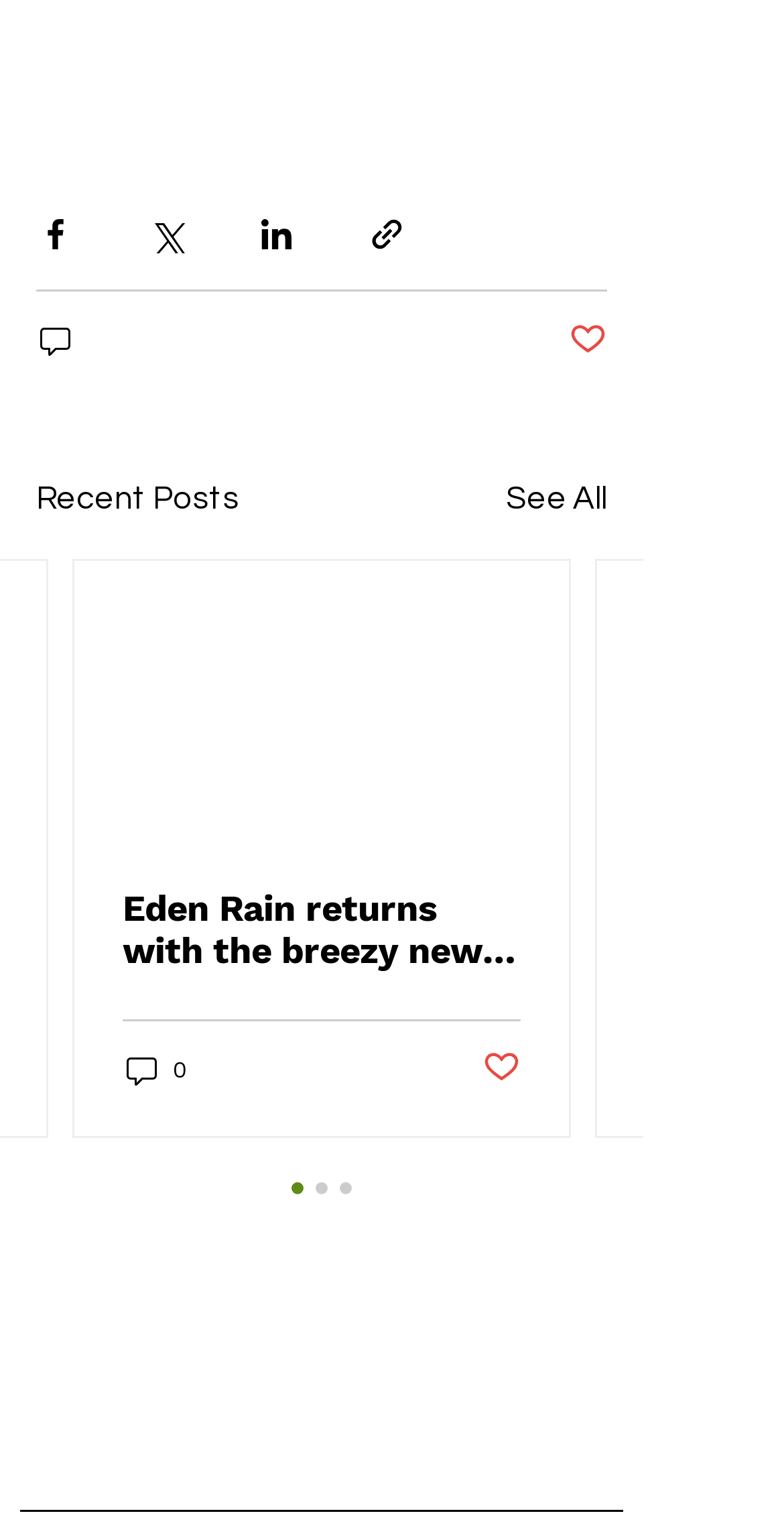What is the name of the social media platform available at the bottom of the webpage?
Ensure your answer is thorough and detailed.

I looked at the social bar section at the bottom of the webpage and found two social media platforms available, which are Facebook and Instagram. These are represented as links.